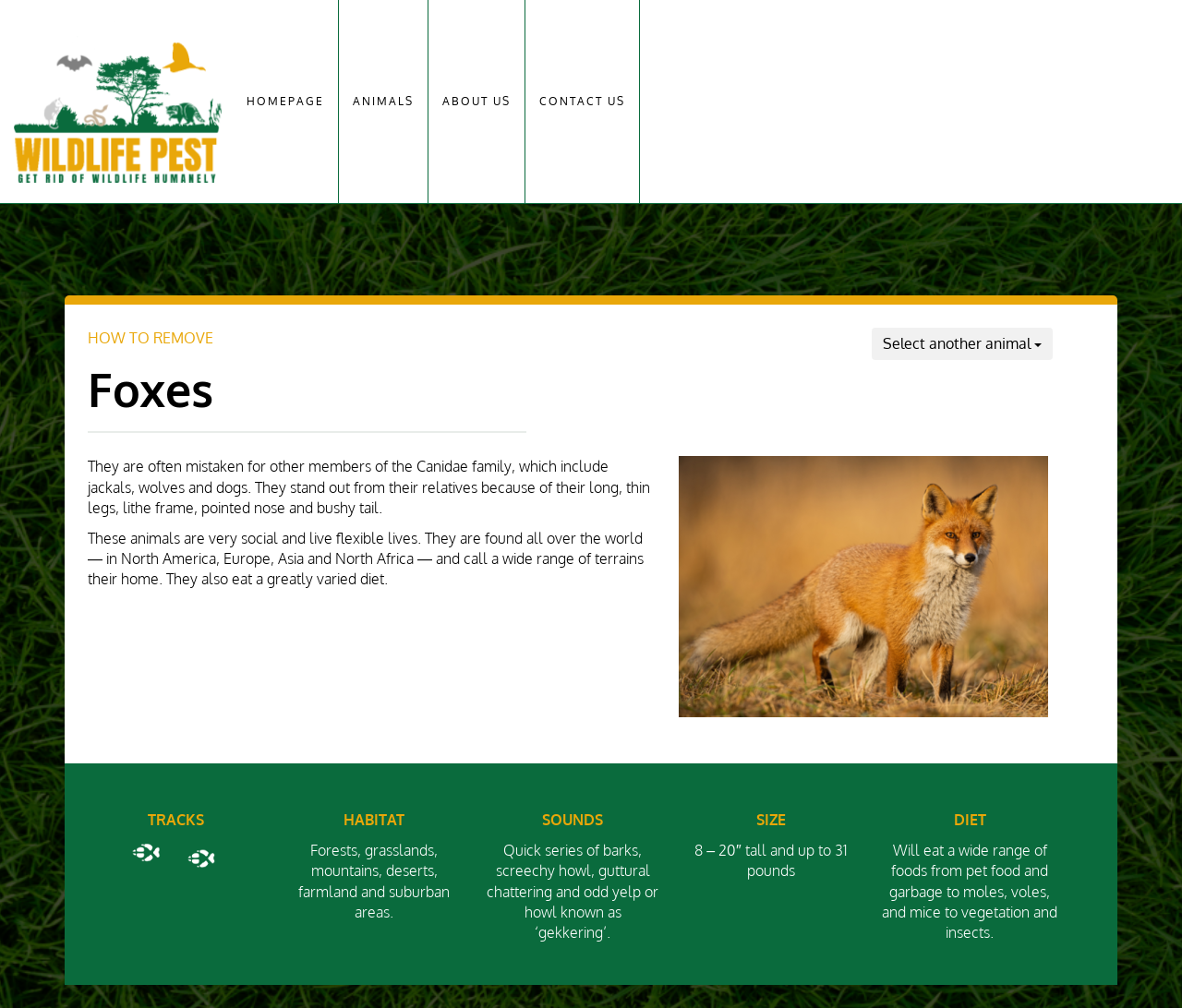What is the name of the animal being described?
Using the image, give a concise answer in the form of a single word or short phrase.

Foxes